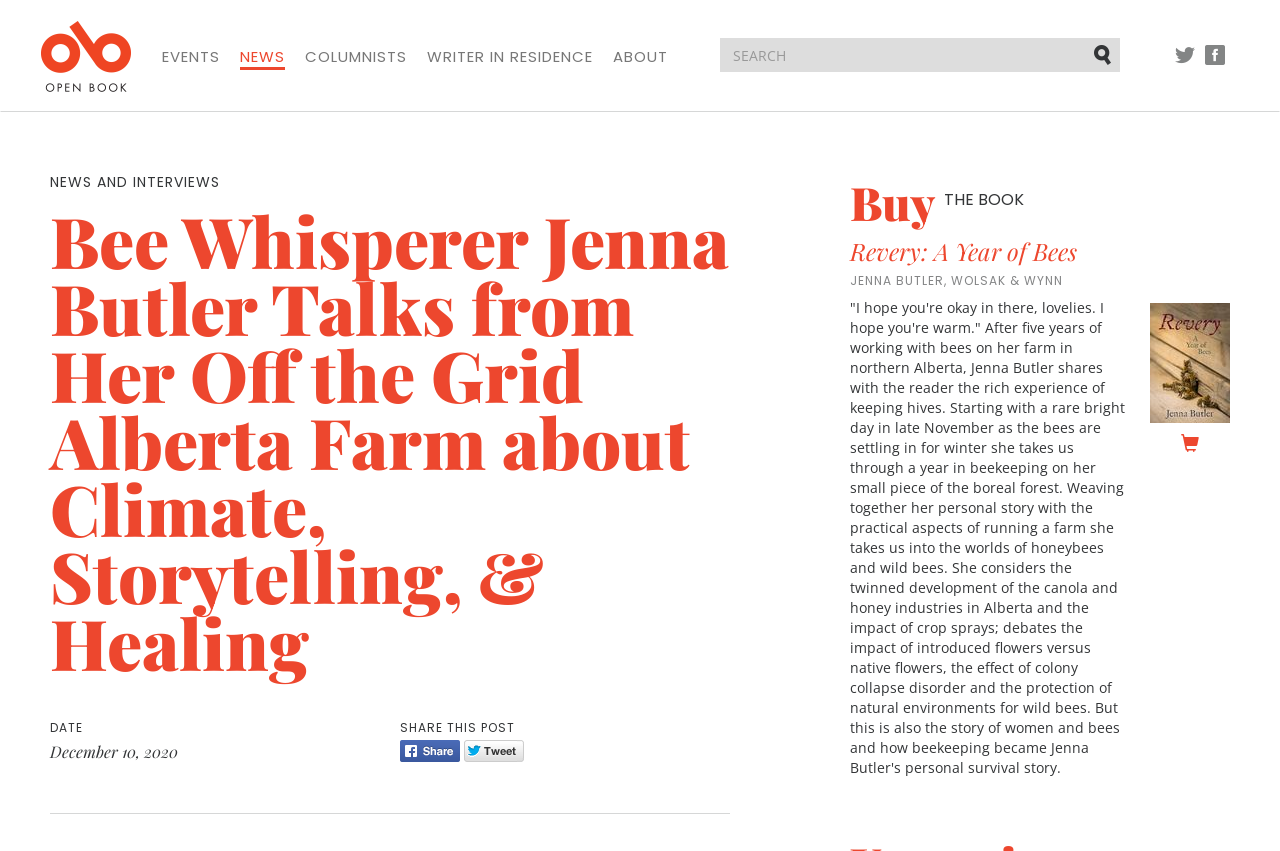Please identify the bounding box coordinates of the element's region that needs to be clicked to fulfill the following instruction: "Learn about what to do if I lose my Health Plan Identification (ID) Card". The bounding box coordinates should consist of four float numbers between 0 and 1, i.e., [left, top, right, bottom].

None